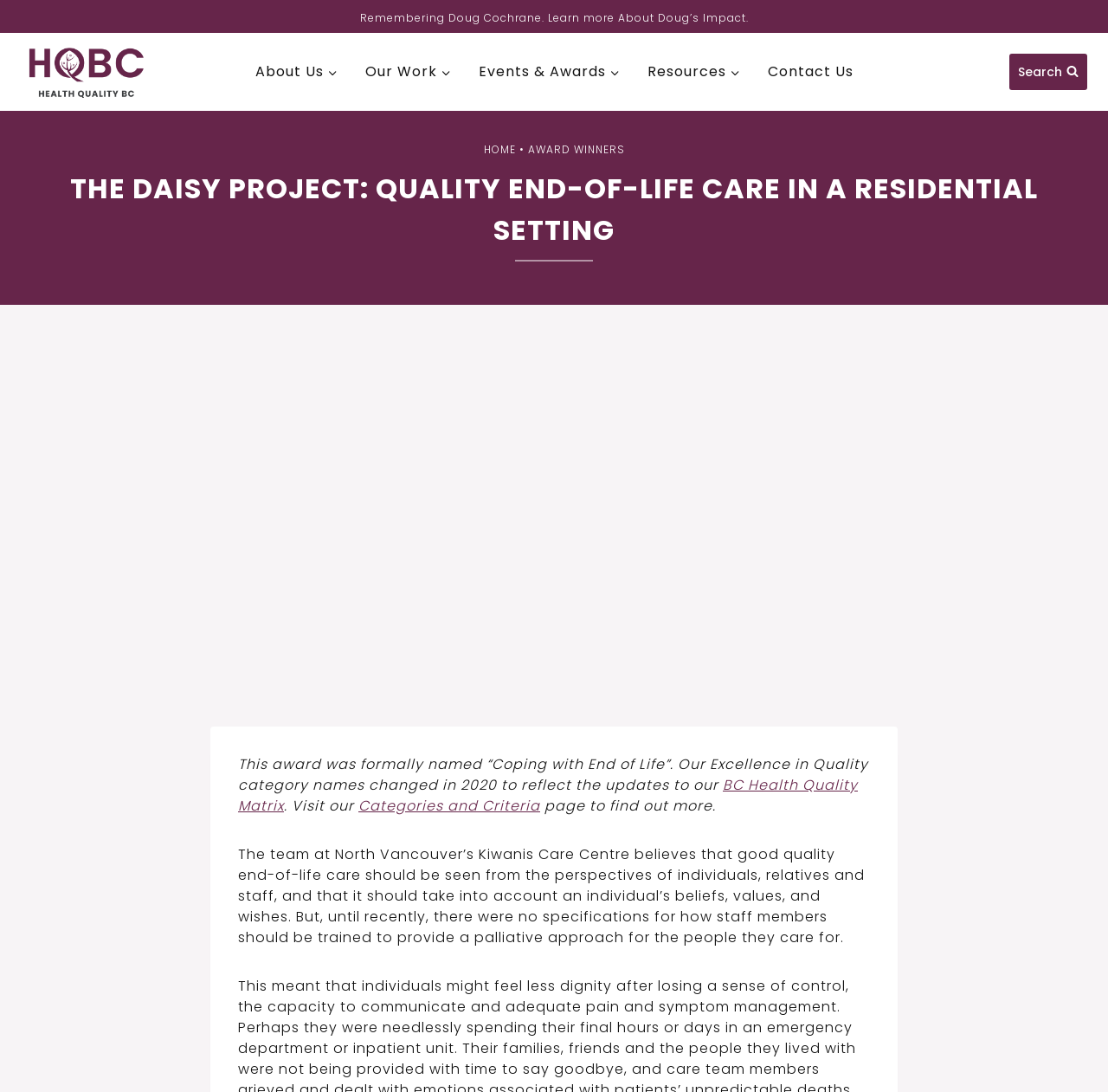Determine the bounding box coordinates for the element that should be clicked to follow this instruction: "Contact Us for more information". The coordinates should be given as four float numbers between 0 and 1, in the format [left, top, right, bottom].

None